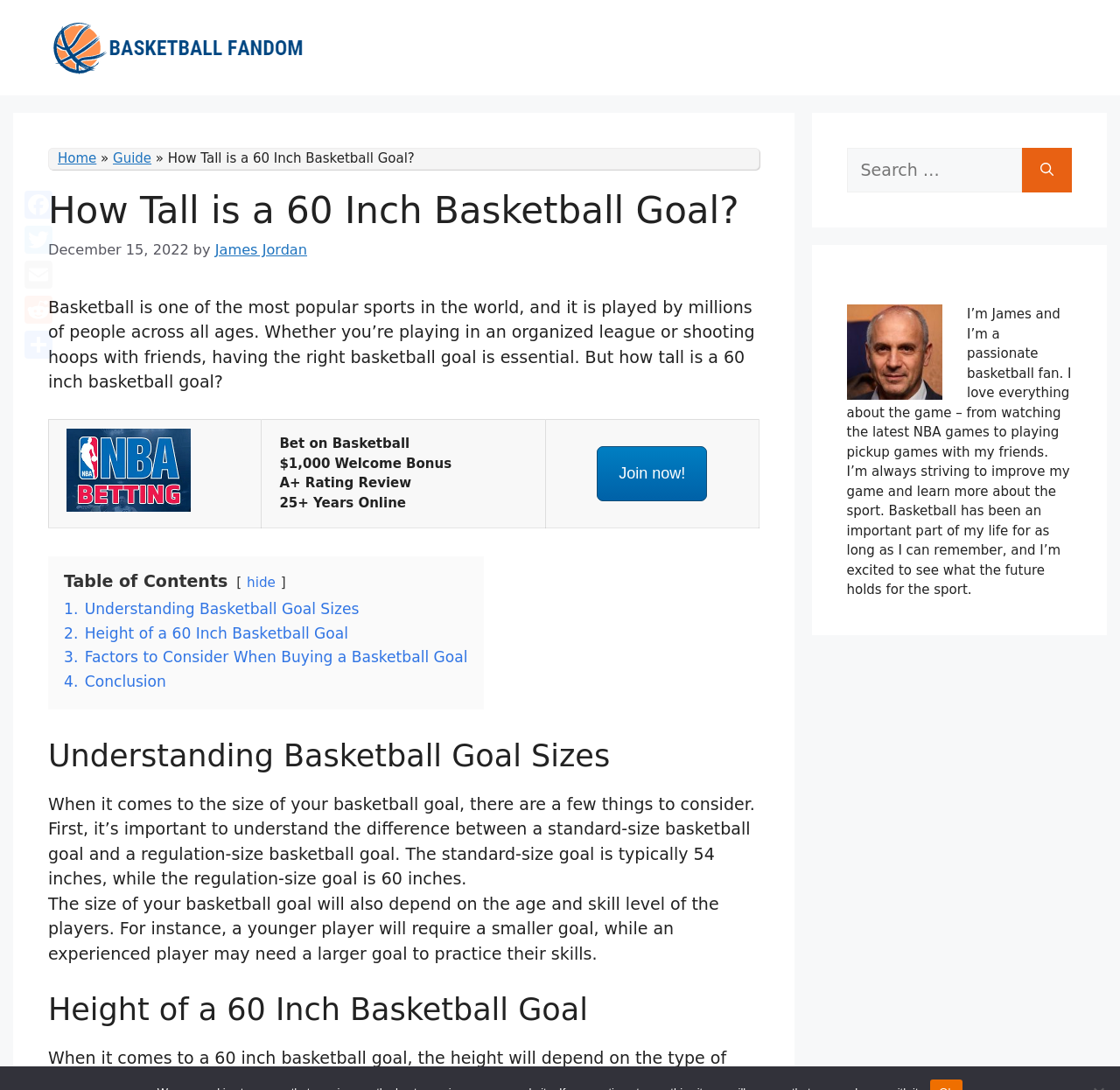Find the bounding box coordinates for the area that should be clicked to accomplish the instruction: "Search for something".

[0.756, 0.136, 0.912, 0.176]